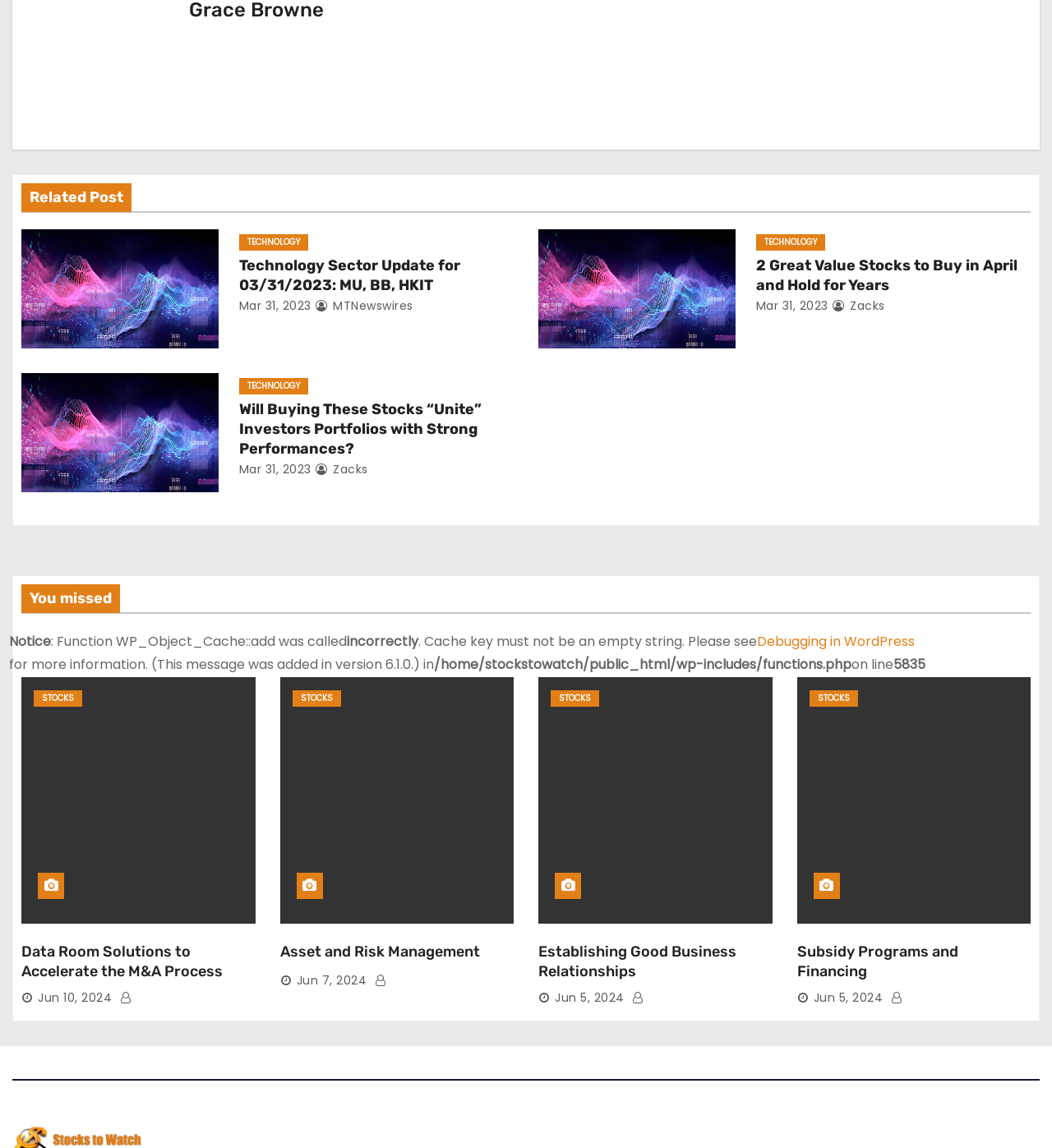Please indicate the bounding box coordinates of the element's region to be clicked to achieve the instruction: "Enter Email Address". Provide the coordinates as four float numbers between 0 and 1, i.e., [left, top, right, bottom].

None